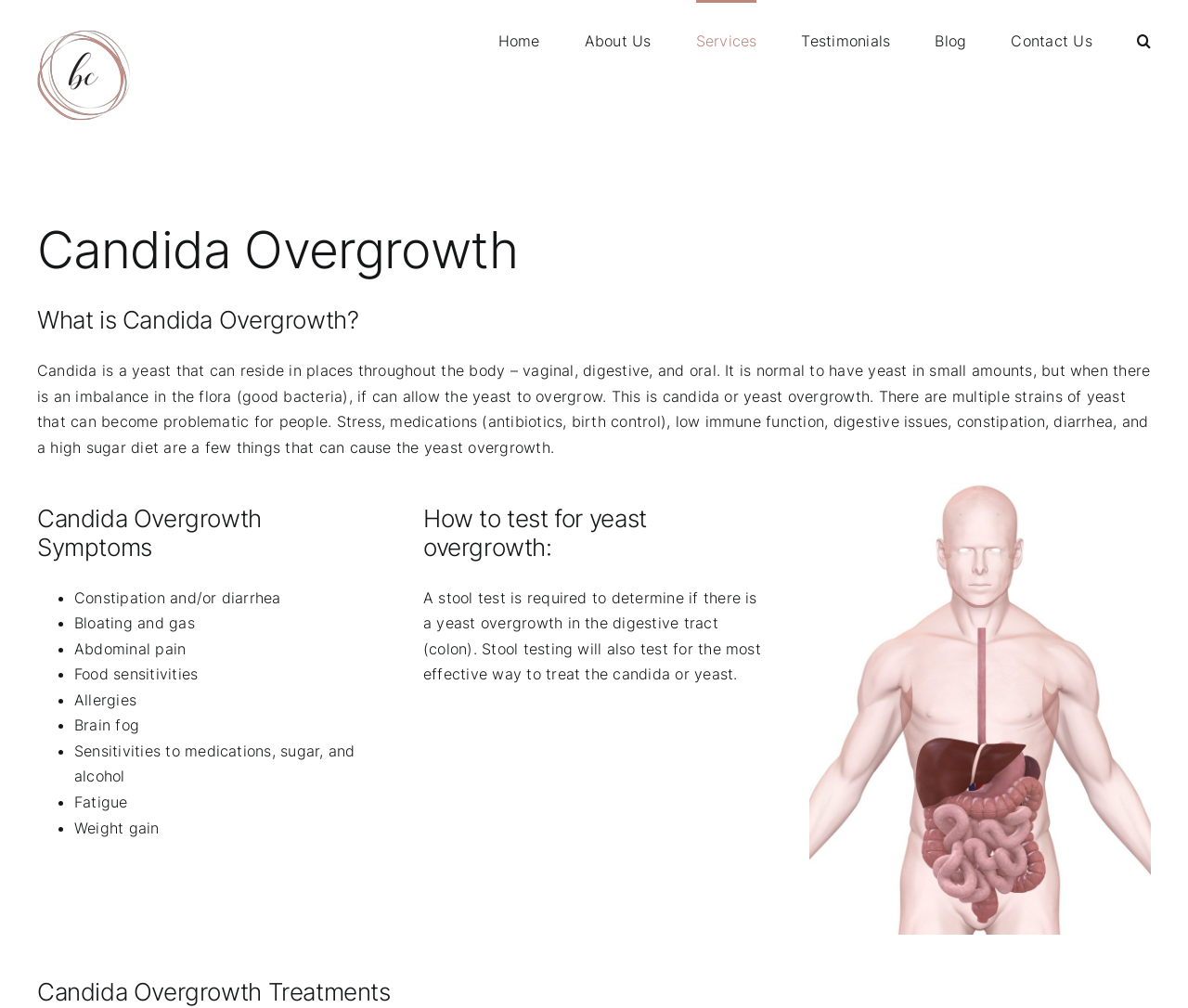Please locate the bounding box coordinates of the element that needs to be clicked to achieve the following instruction: "Click the 'About Us' link". The coordinates should be four float numbers between 0 and 1, i.e., [left, top, right, bottom].

[0.492, 0.0, 0.548, 0.077]